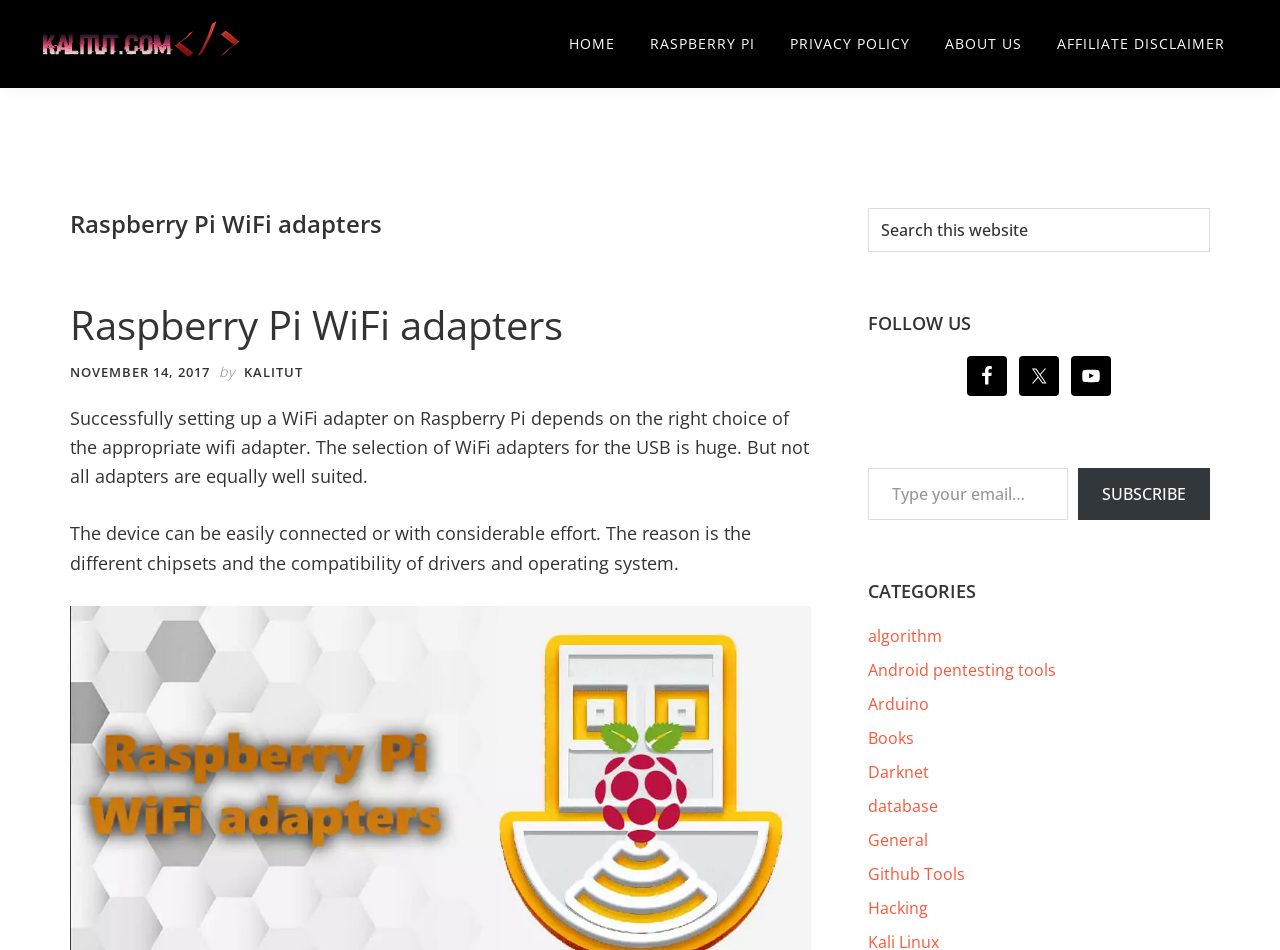What is the main topic of this webpage?
Please answer the question with as much detail and depth as you can.

Based on the heading 'Raspberry Pi WiFi adapters' and the content of the webpage, it is clear that the main topic of this webpage is about Raspberry Pi WiFi adapters.